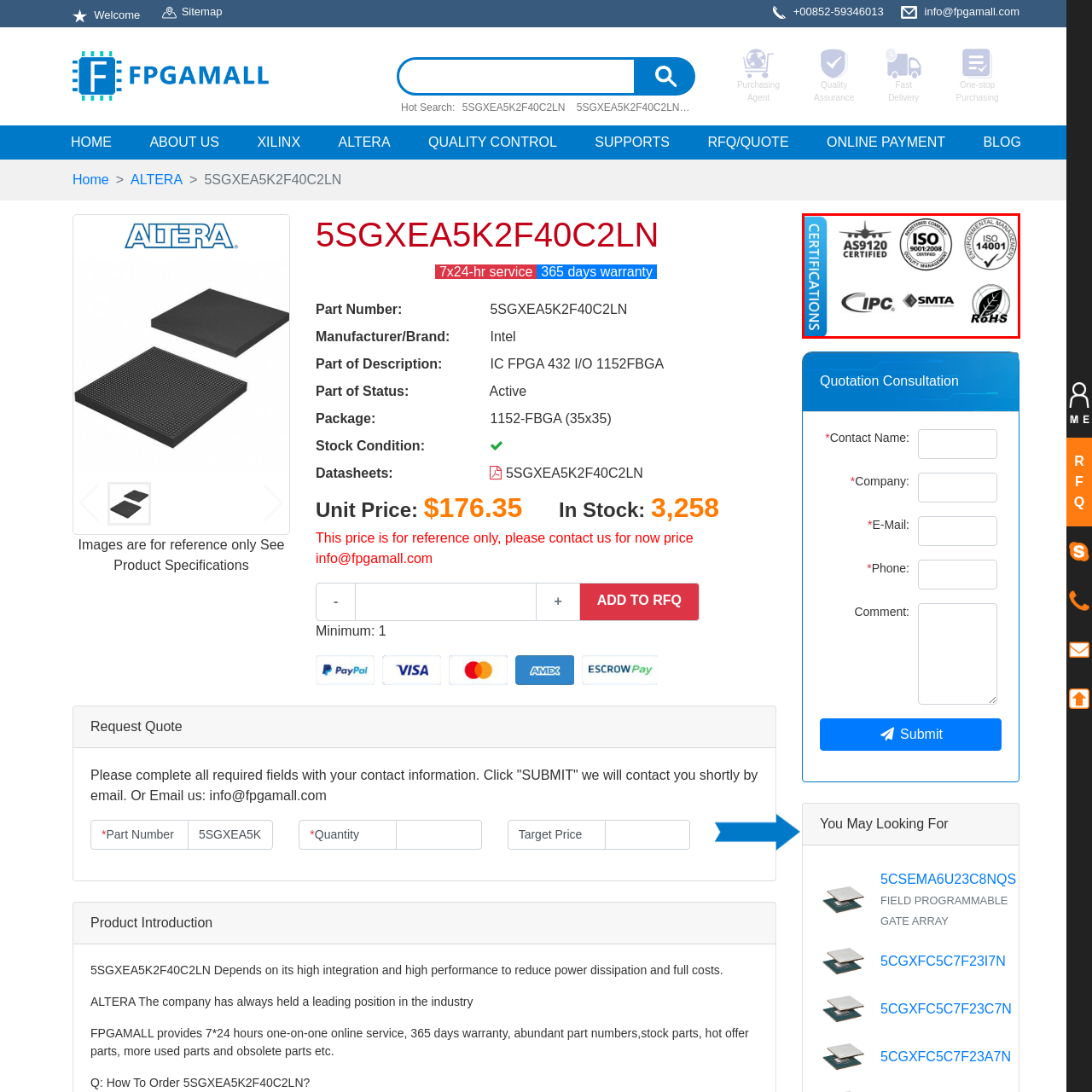What is the main theme of the certifications displayed?
Look closely at the part of the image outlined in red and give a one-word or short phrase answer.

Quality and compliance standards